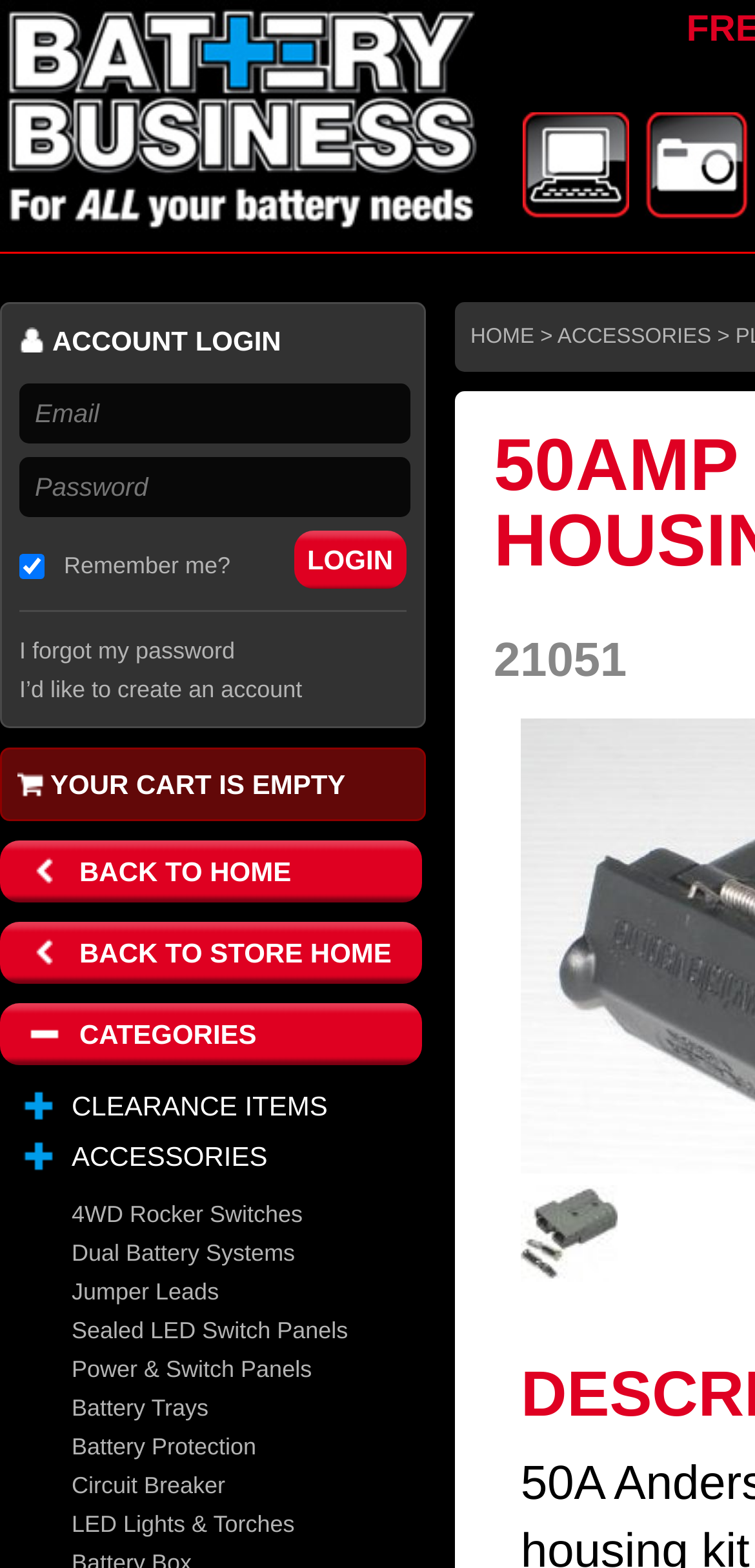Please identify the bounding box coordinates of where to click in order to follow the instruction: "Create an account".

[0.026, 0.431, 0.4, 0.448]